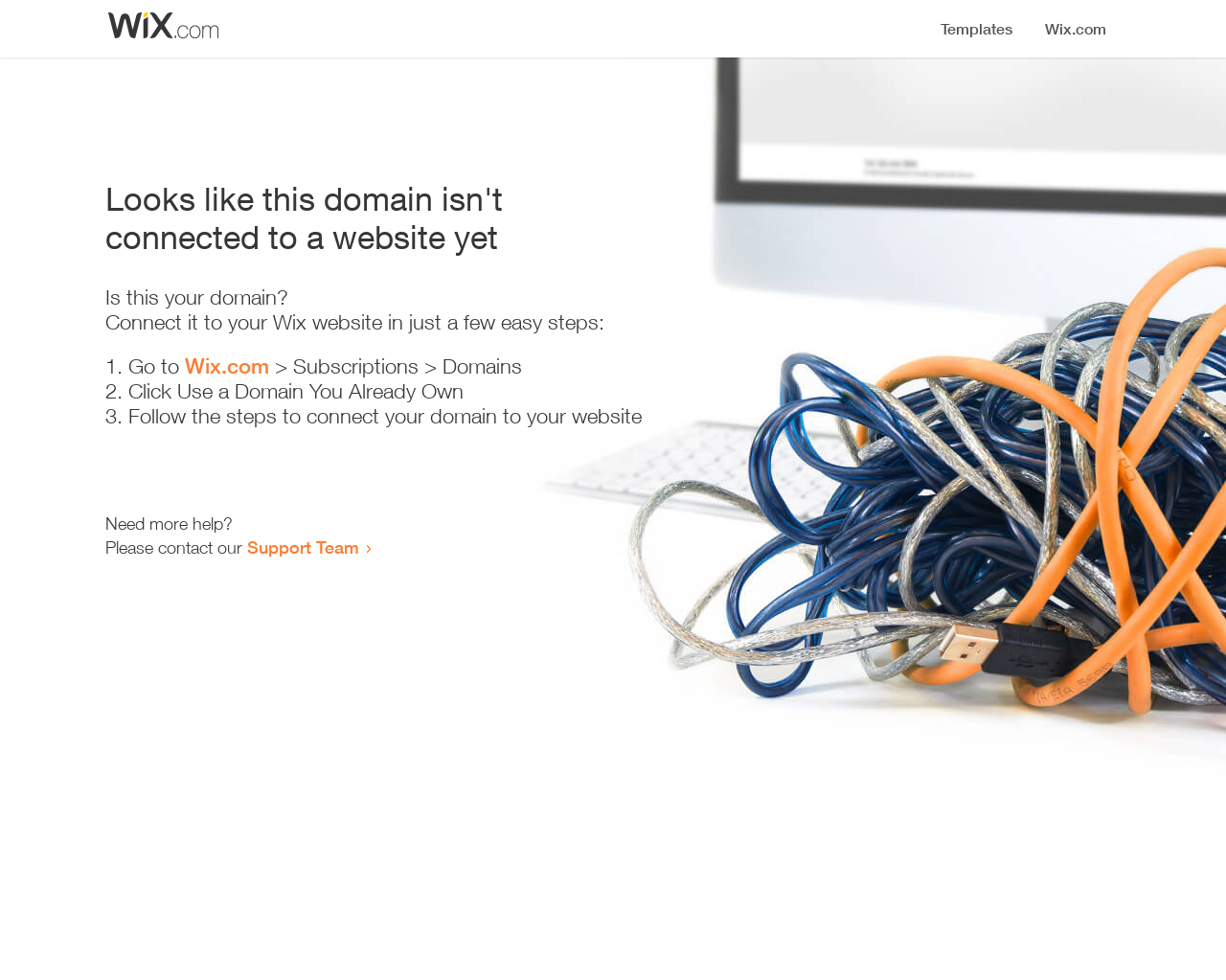Answer the question below using just one word or a short phrase: 
What is the current status of the domain?

Not connected